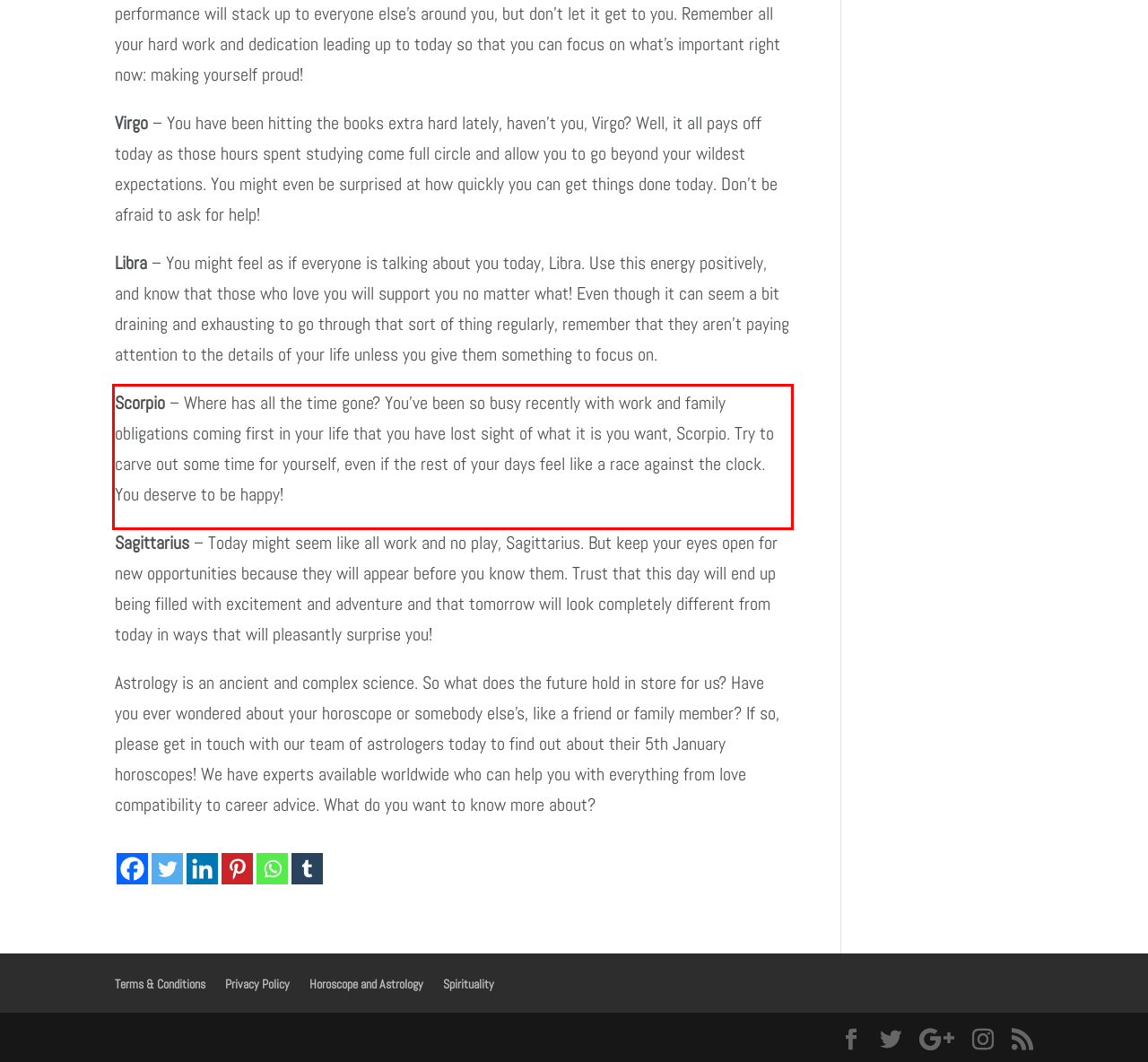Given the screenshot of a webpage, identify the red rectangle bounding box and recognize the text content inside it, generating the extracted text.

Scorpio – Where has all the time gone? You’ve been so busy recently with work and family obligations coming first in your life that you have lost sight of what it is you want, Scorpio. Try to carve out some time for yourself, even if the rest of your days feel like a race against the clock. You deserve to be happy!